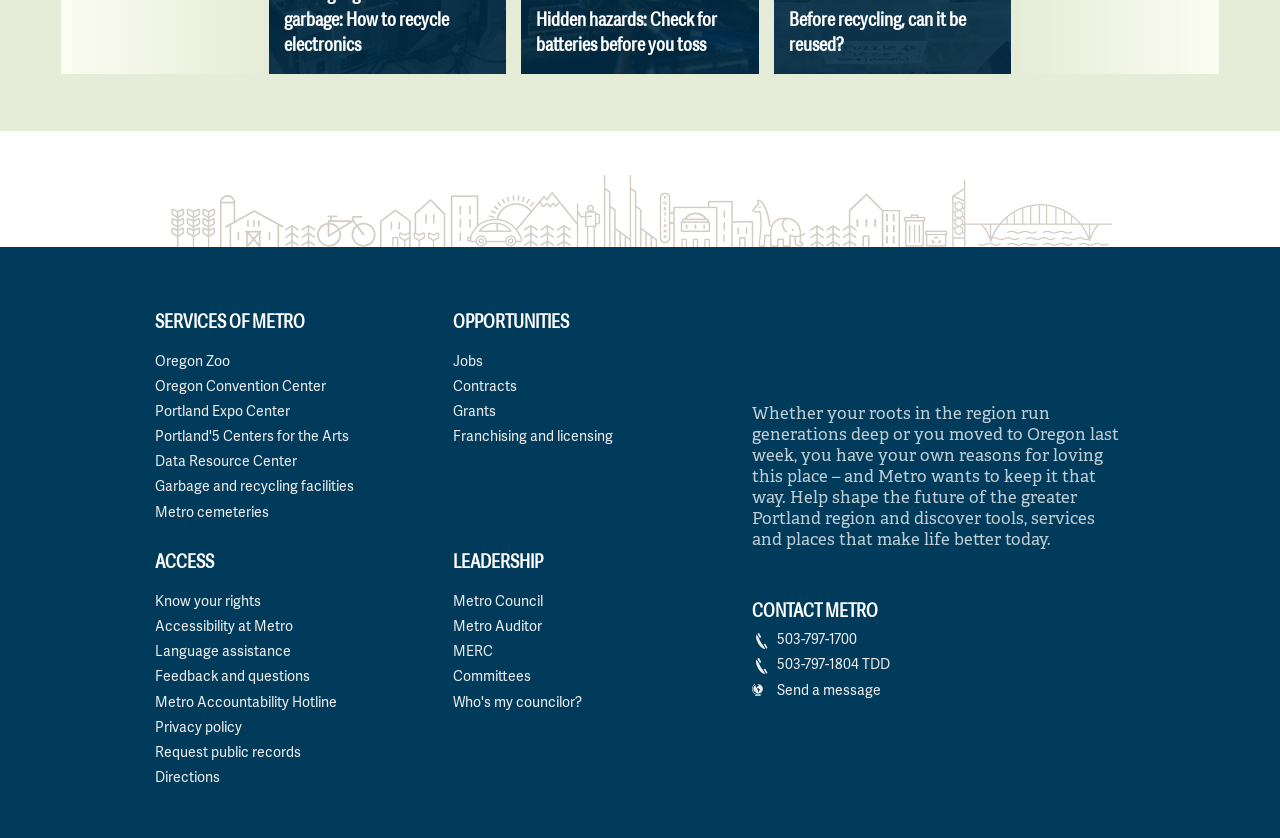Kindly determine the bounding box coordinates for the area that needs to be clicked to execute this instruction: "Get directions".

[0.121, 0.912, 0.172, 0.943]